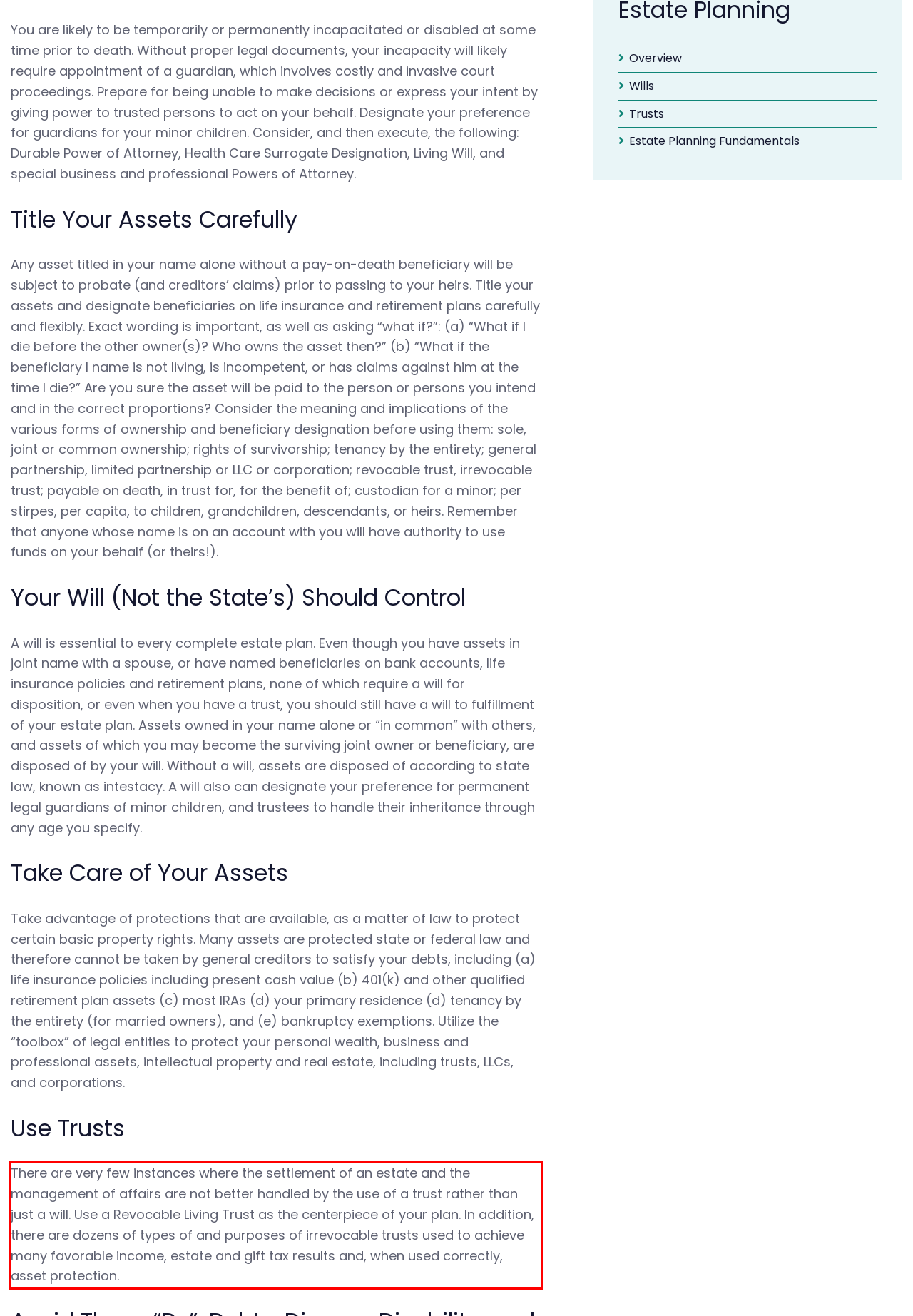Examine the webpage screenshot and use OCR to recognize and output the text within the red bounding box.

There are very few instances where the settlement of an estate and the management of affairs are not better handled by the use of a trust rather than just a will. Use a Revocable Living Trust as the centerpiece of your plan. In addition, there are dozens of types of and purposes of irrevocable trusts used to achieve many favorable income, estate and gift tax results and, when used correctly, asset protection.